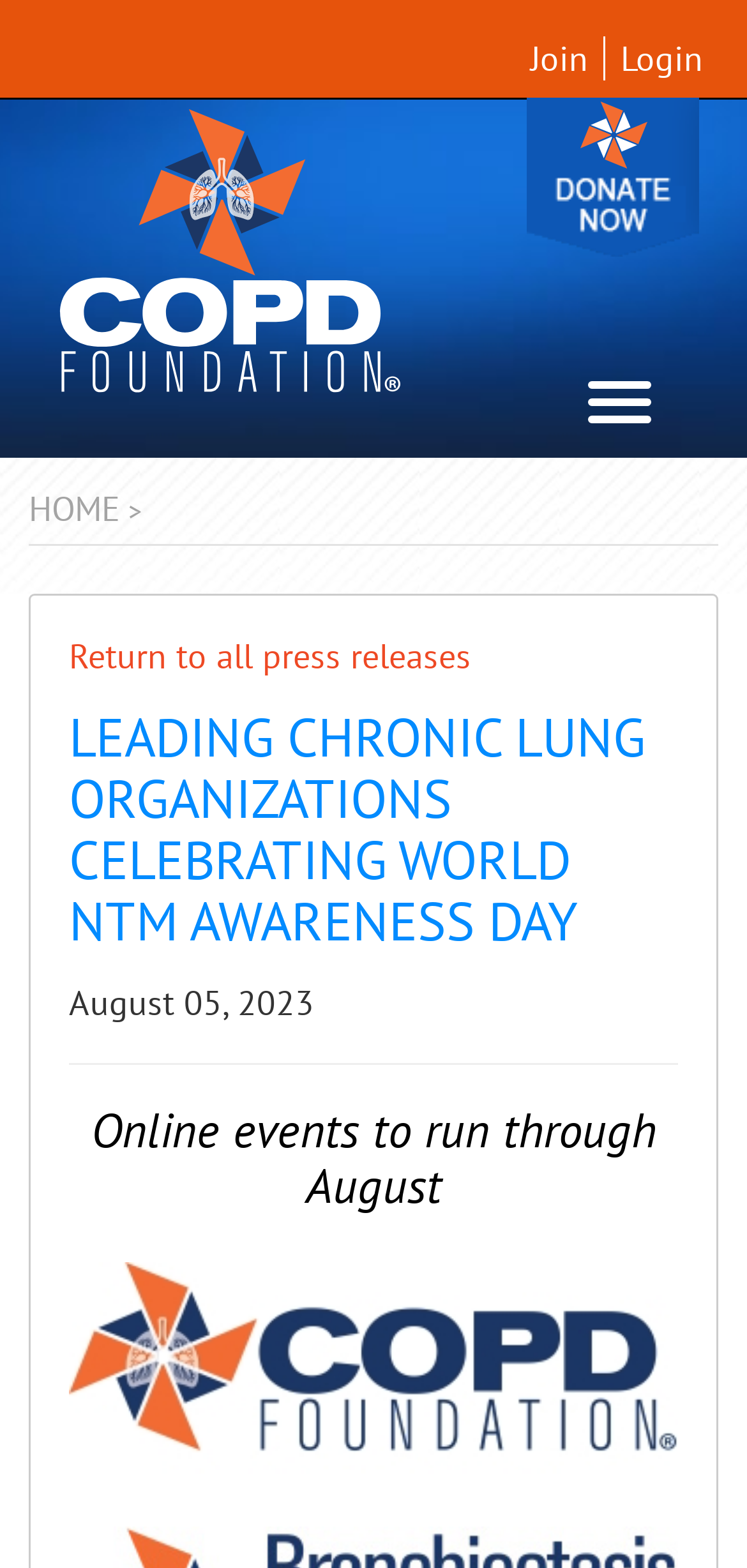Create a detailed summary of the webpage's content and design.

The webpage appears to be a news article or press release from the COPD Foundation, celebrating World NTM Awareness Day. At the top right corner, there are three links: "Join", "Login", and "Donate", with a small "Pinwheel" image next to the "Donate" link. 

On the top left, the COPD Foundation's logo and name are displayed prominently, with a link to the foundation's homepage. Below this, there is a checkbox, likely for newsletter subscriptions or similar purposes.

The main content of the webpage is divided into sections. The first section has a heading that matches the title of the webpage, "LEADING CHRONIC LUNG ORGANIZATIONS CELEBRATING WORLD NTM AWARENESS DAY". Below this, there is a link to return to all press releases, followed by a date, "August 05, 2023". 

A horizontal separator line divides the sections, and the next section has a heading, "Online events to run through August", which matches the meta description. At the bottom of the page, there is a COPD Foundation logo.